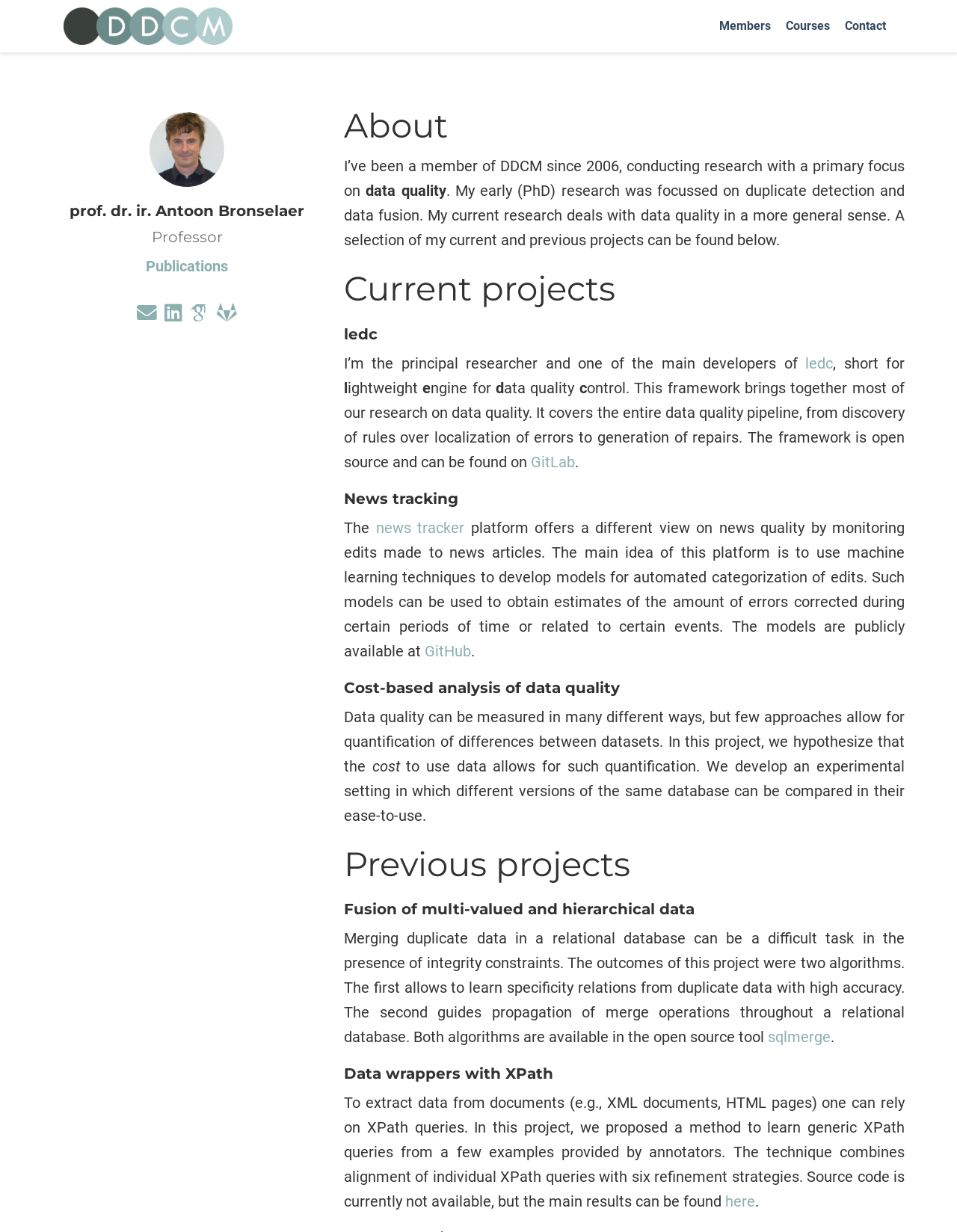Locate the bounding box coordinates of the region to be clicked to comply with the following instruction: "Check the GitLab repository". The coordinates must be four float numbers between 0 and 1, in the form [left, top, right, bottom].

[0.555, 0.367, 0.601, 0.382]